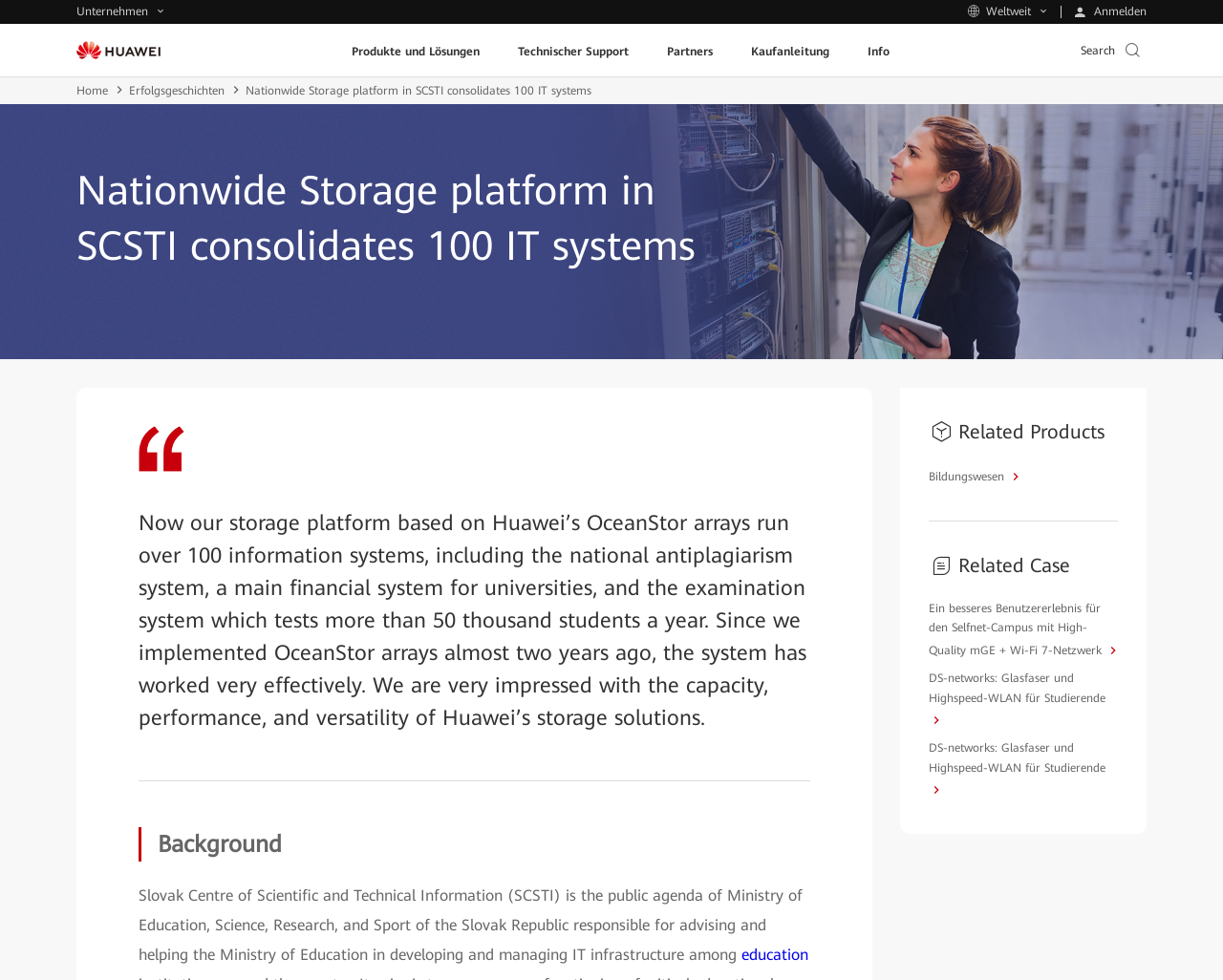Identify the bounding box coordinates for the region of the element that should be clicked to carry out the instruction: "Learn about related products". The bounding box coordinates should be four float numbers between 0 and 1, i.e., [left, top, right, bottom].

[0.783, 0.429, 0.903, 0.452]